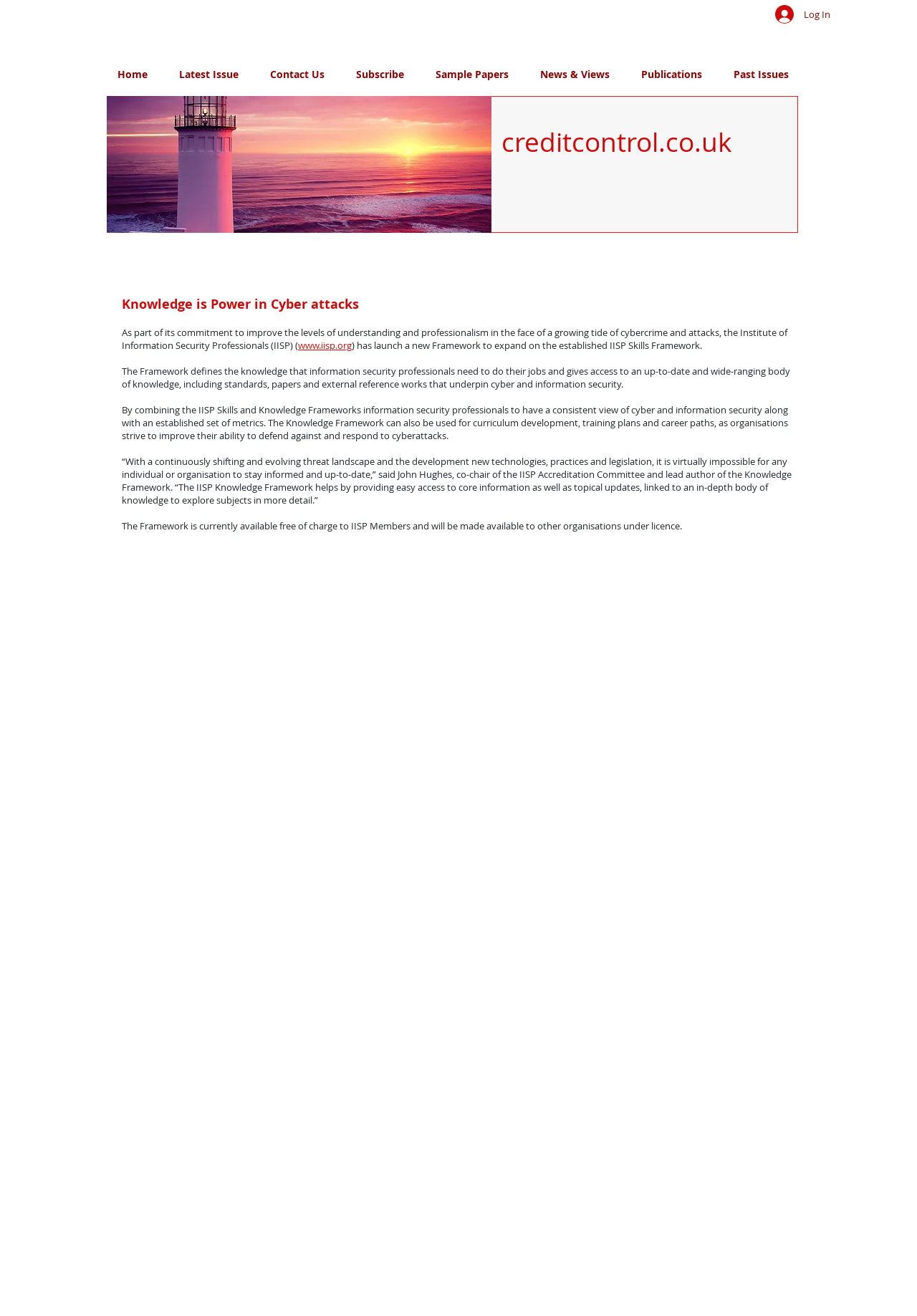Please respond to the question using a single word or phrase:
What is the purpose of the Knowledge Framework?

To provide access to knowledge